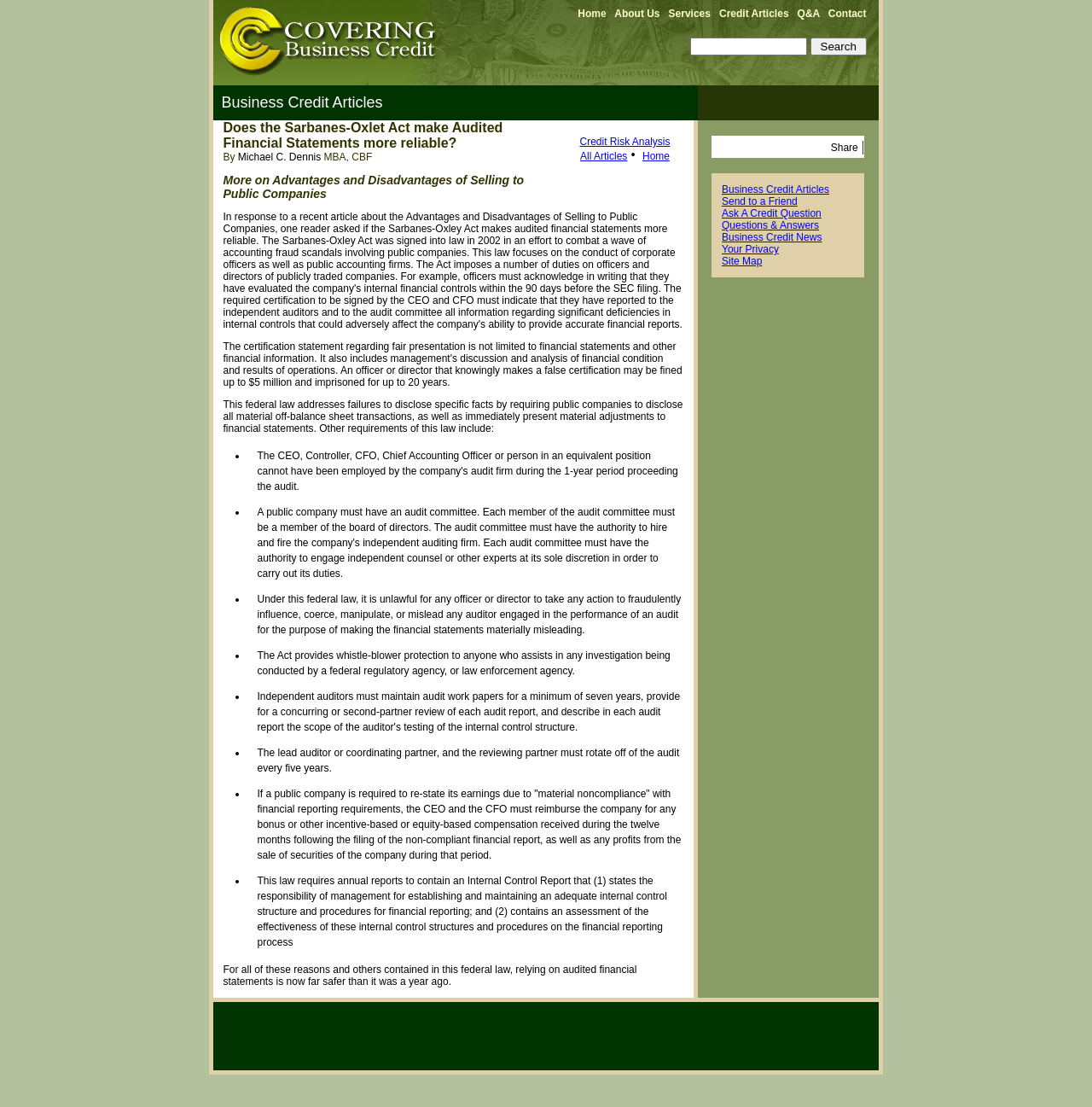Please give a concise answer to this question using a single word or phrase: 
What is the topic of the article?

Sarbanes-Oxley Act